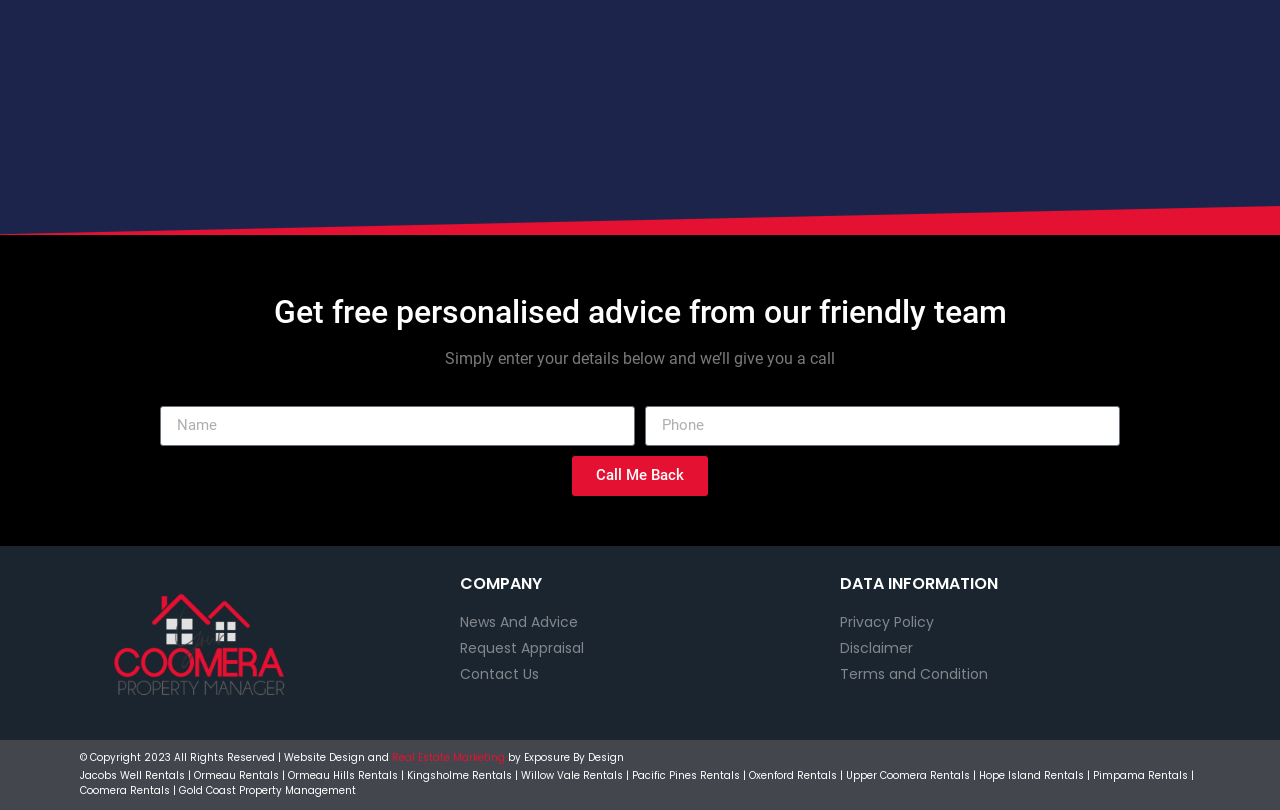How many rental locations are listed at the bottom of the page?
Using the image, answer in one word or phrase.

12